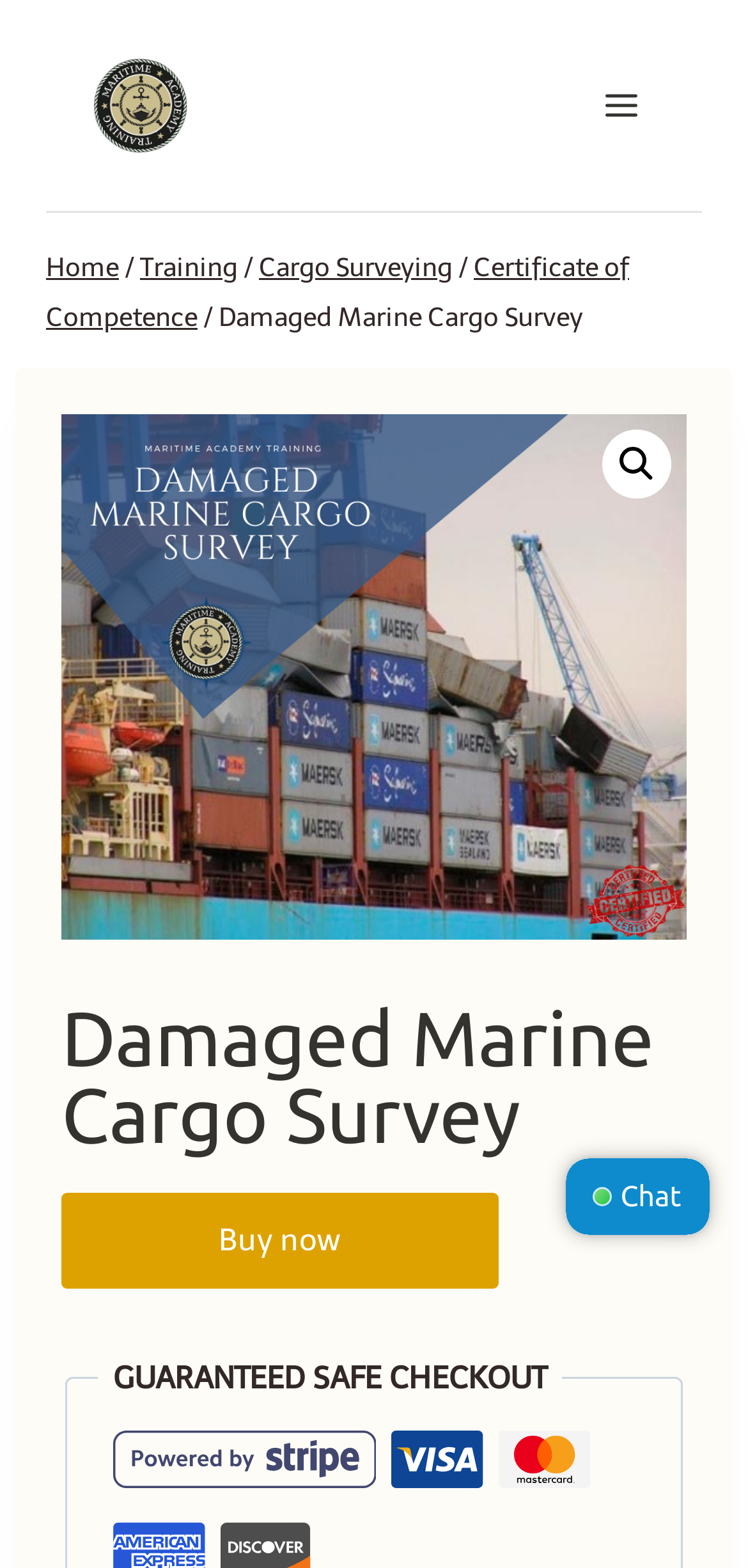What is the purpose of the 'Buy now' button?
Provide a concise answer using a single word or phrase based on the image.

To purchase a course